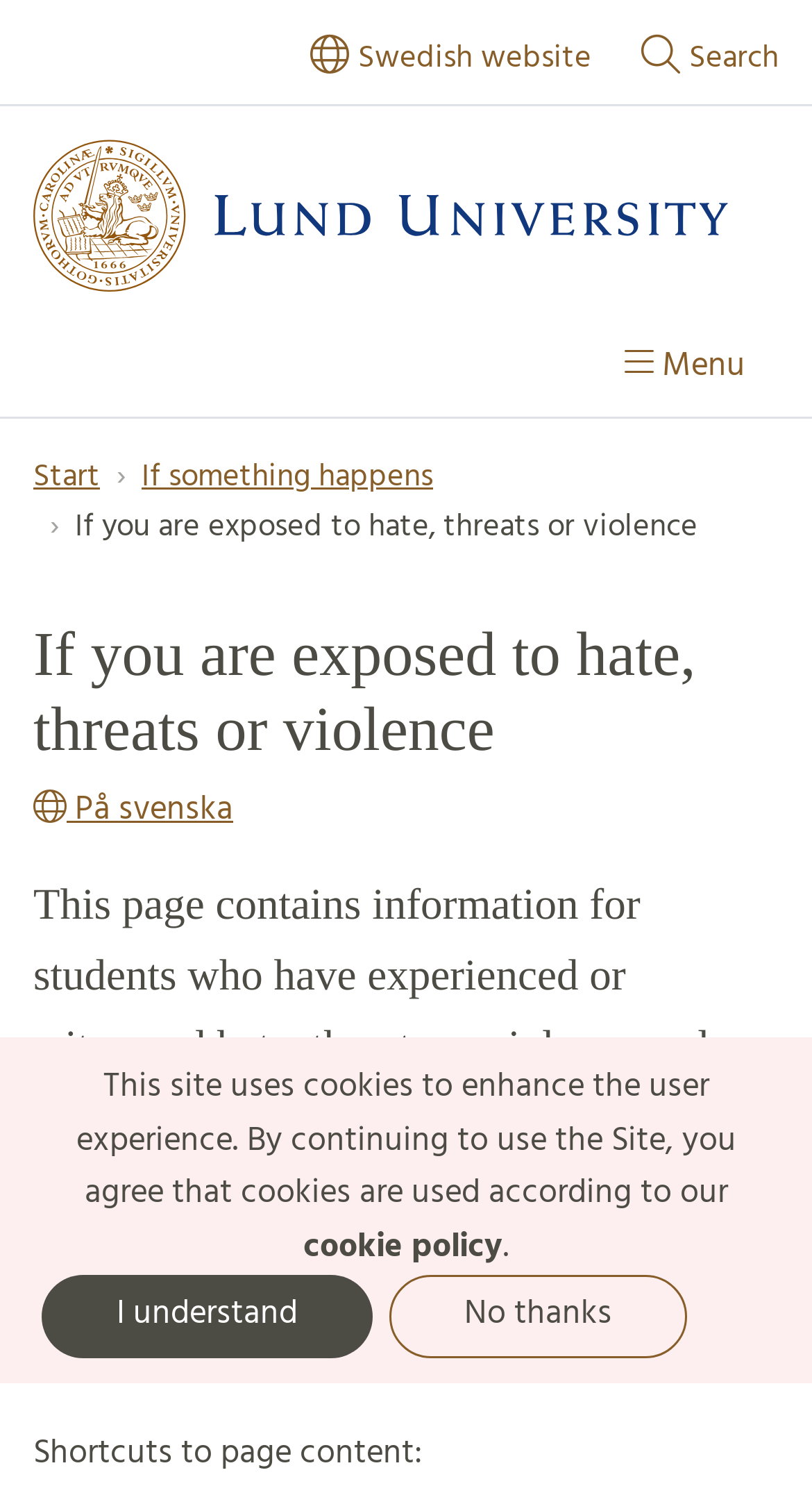What is the purpose of this webpage?
Using the information from the image, provide a comprehensive answer to the question.

Based on the webpage content, it appears that the purpose of this webpage is to provide information and support to students who have experienced or witnessed hate, threats, or violence. The webpage contains a description that mentions this purpose, and the content of the webpage is organized to provide resources and guidance for students in this situation.